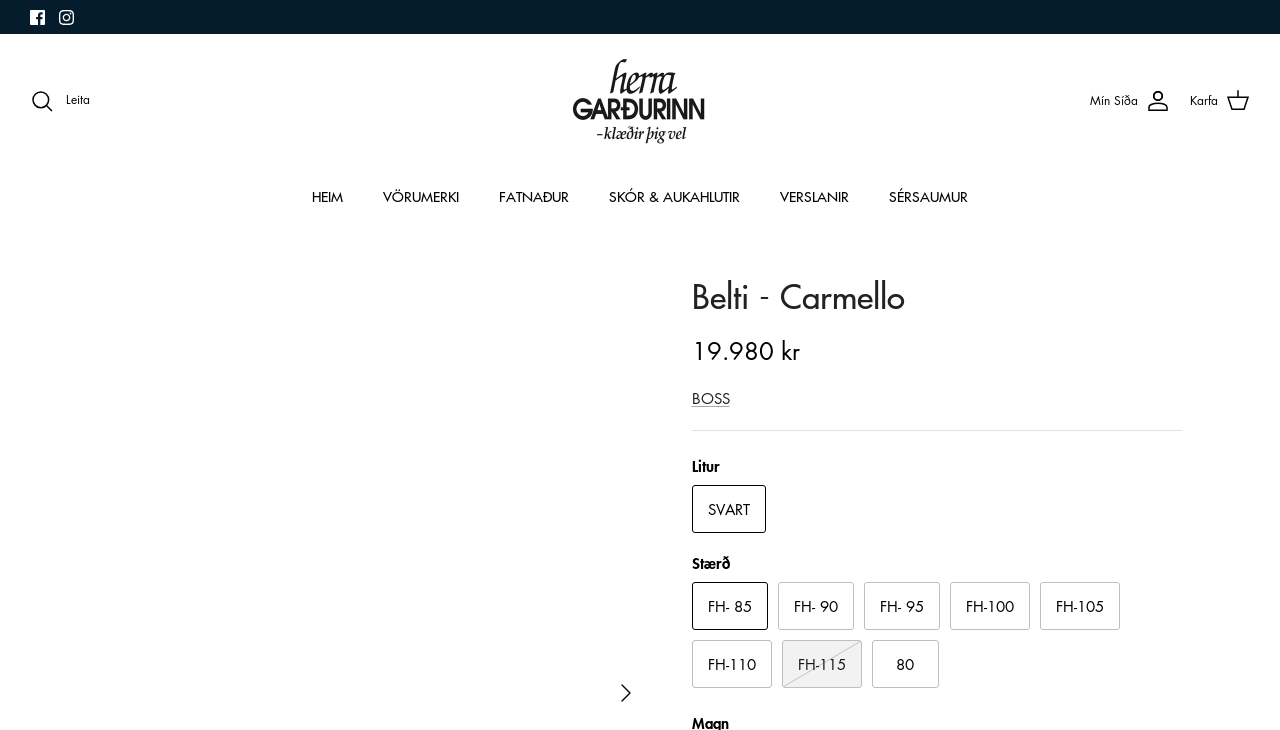Determine the bounding box coordinates of the section I need to click to execute the following instruction: "Click on the 'GERAST ÁSKRIFANDI' button". Provide the coordinates as four float numbers between 0 and 1, i.e., [left, top, right, bottom].

[0.219, 0.925, 0.5, 0.988]